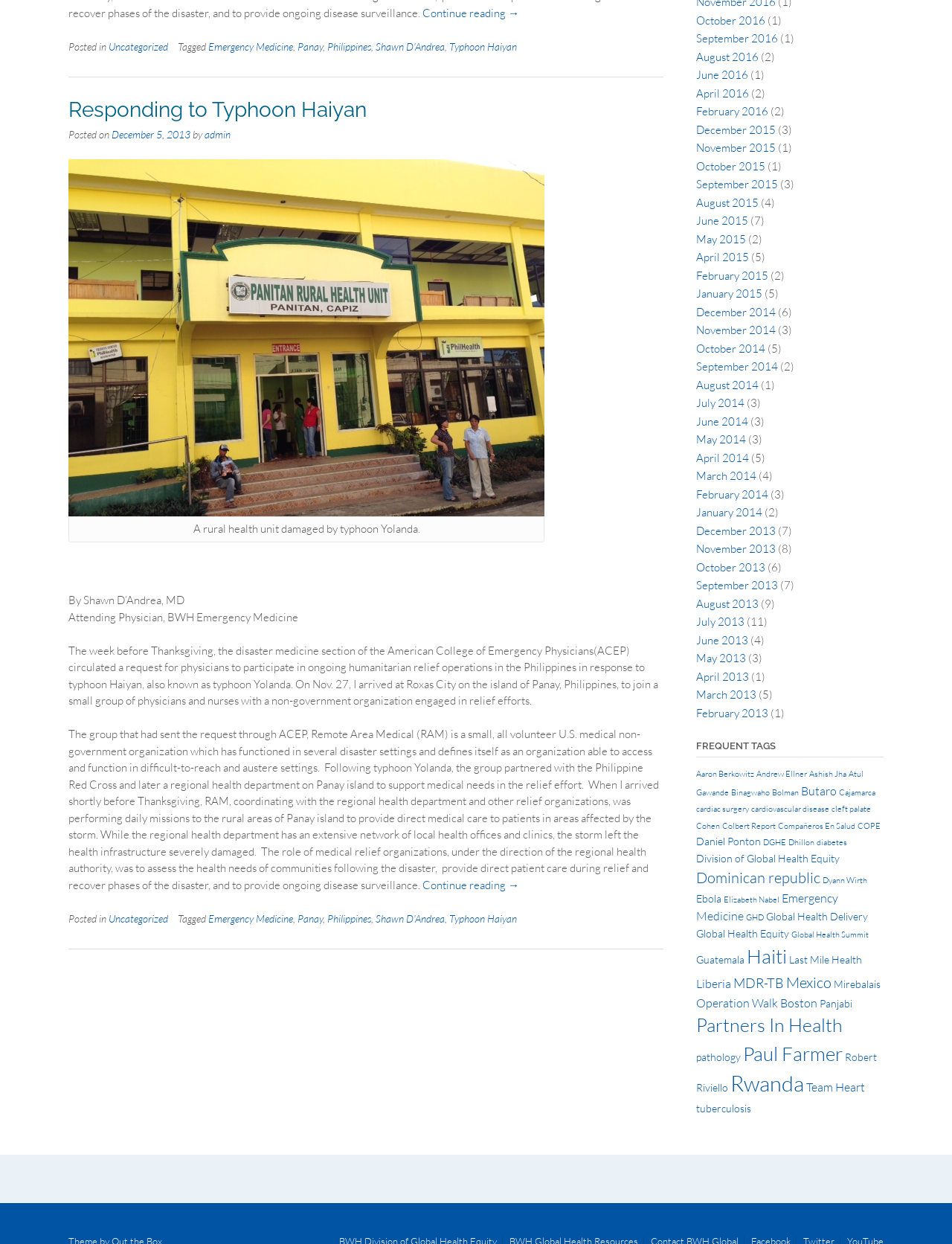Please identify the bounding box coordinates of the clickable region that I should interact with to perform the following instruction: "Click on the 'Continue reading “Responding to Typhoon Haiyan” →' link". The coordinates should be expressed as four float numbers between 0 and 1, i.e., [left, top, right, bottom].

[0.444, 0.005, 0.545, 0.016]